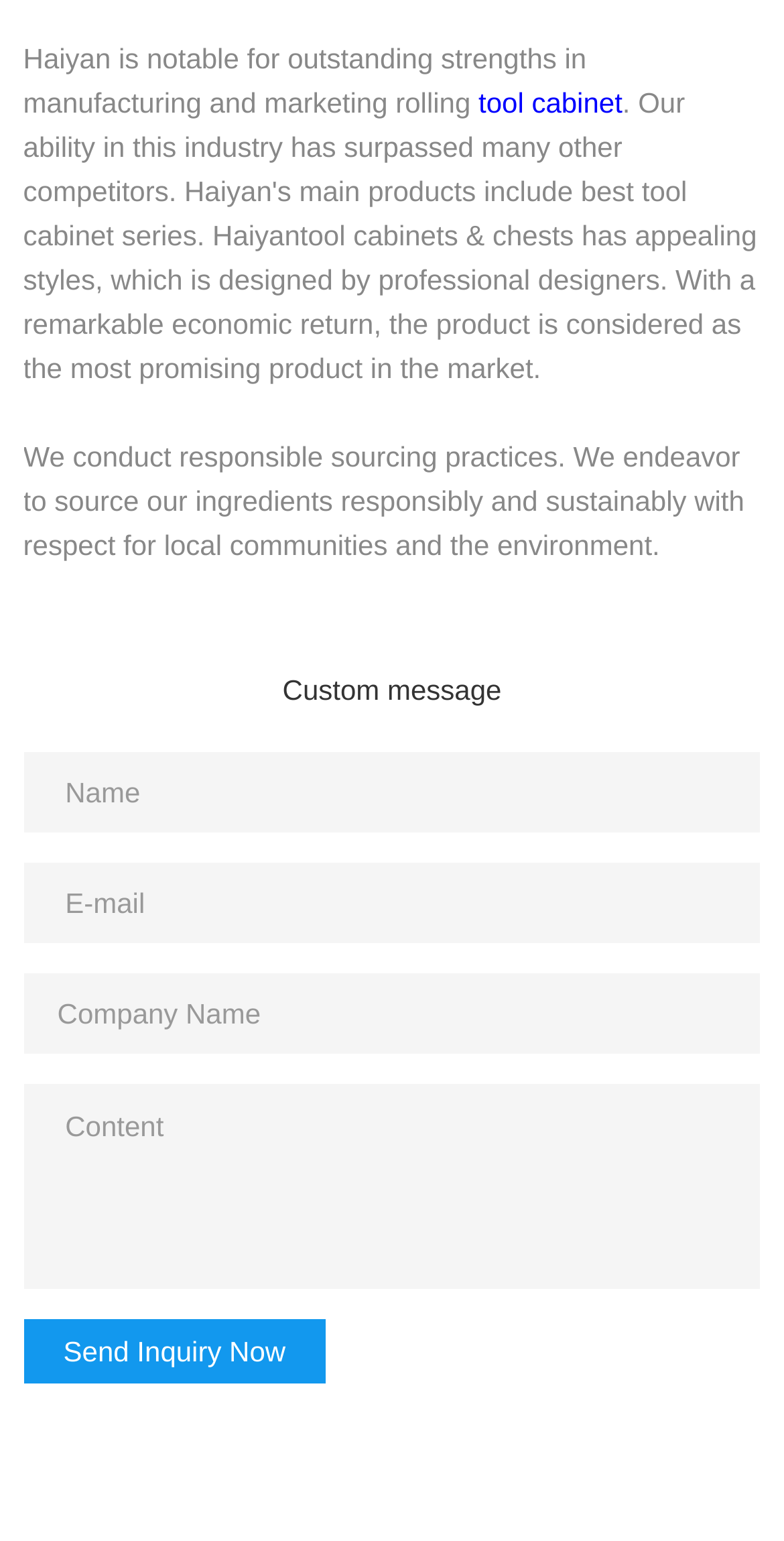What is the purpose of the 'Send Inquiry Now' button?
Using the details from the image, give an elaborate explanation to answer the question.

The 'Send Inquiry Now' button is likely used to send an inquiry or a message to the company, as it is placed below the textboxes for inputting name, email, company name, and content.